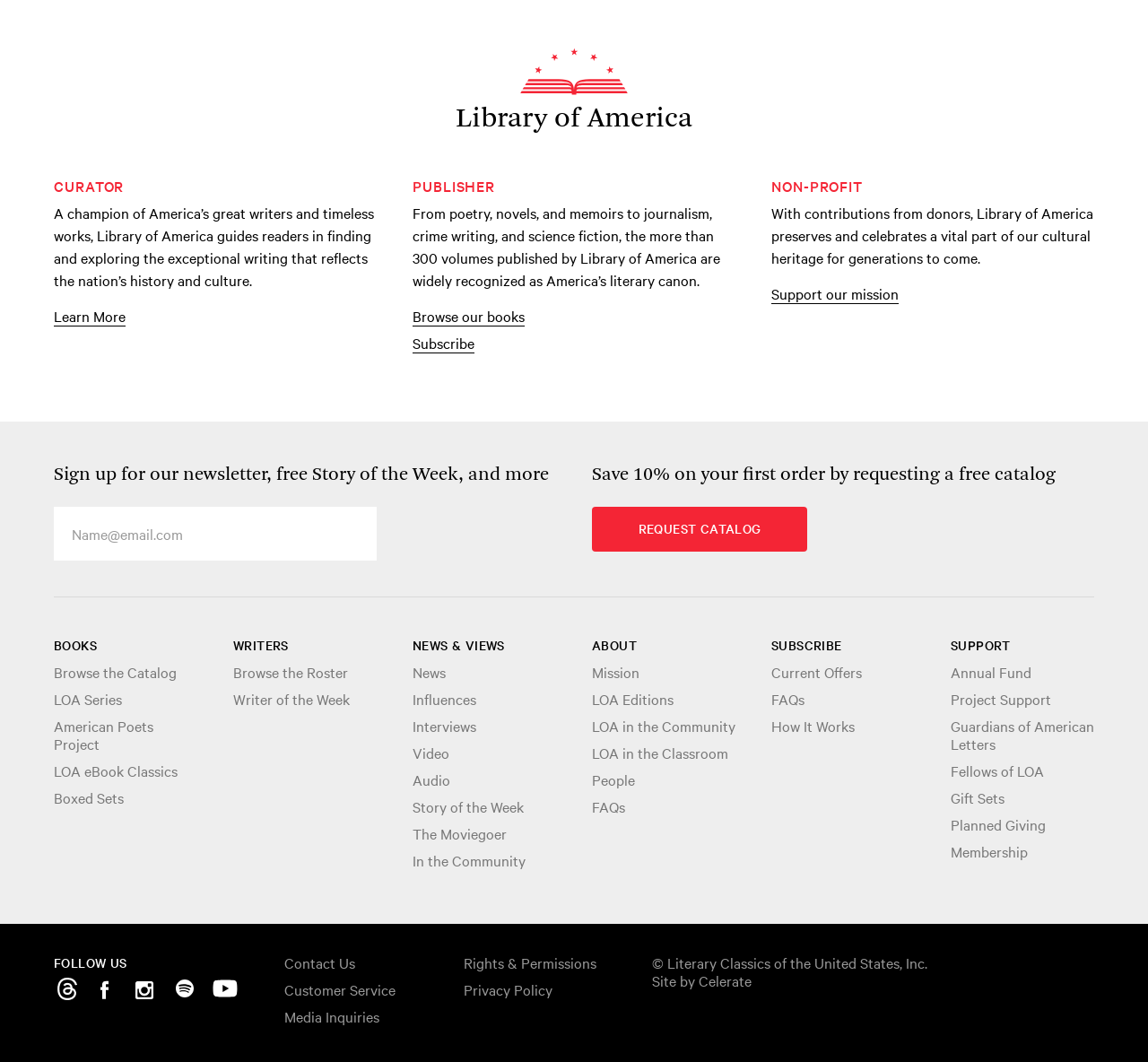What is the 'American Poets Project'?
Please provide a single word or phrase answer based on the image.

A series of books